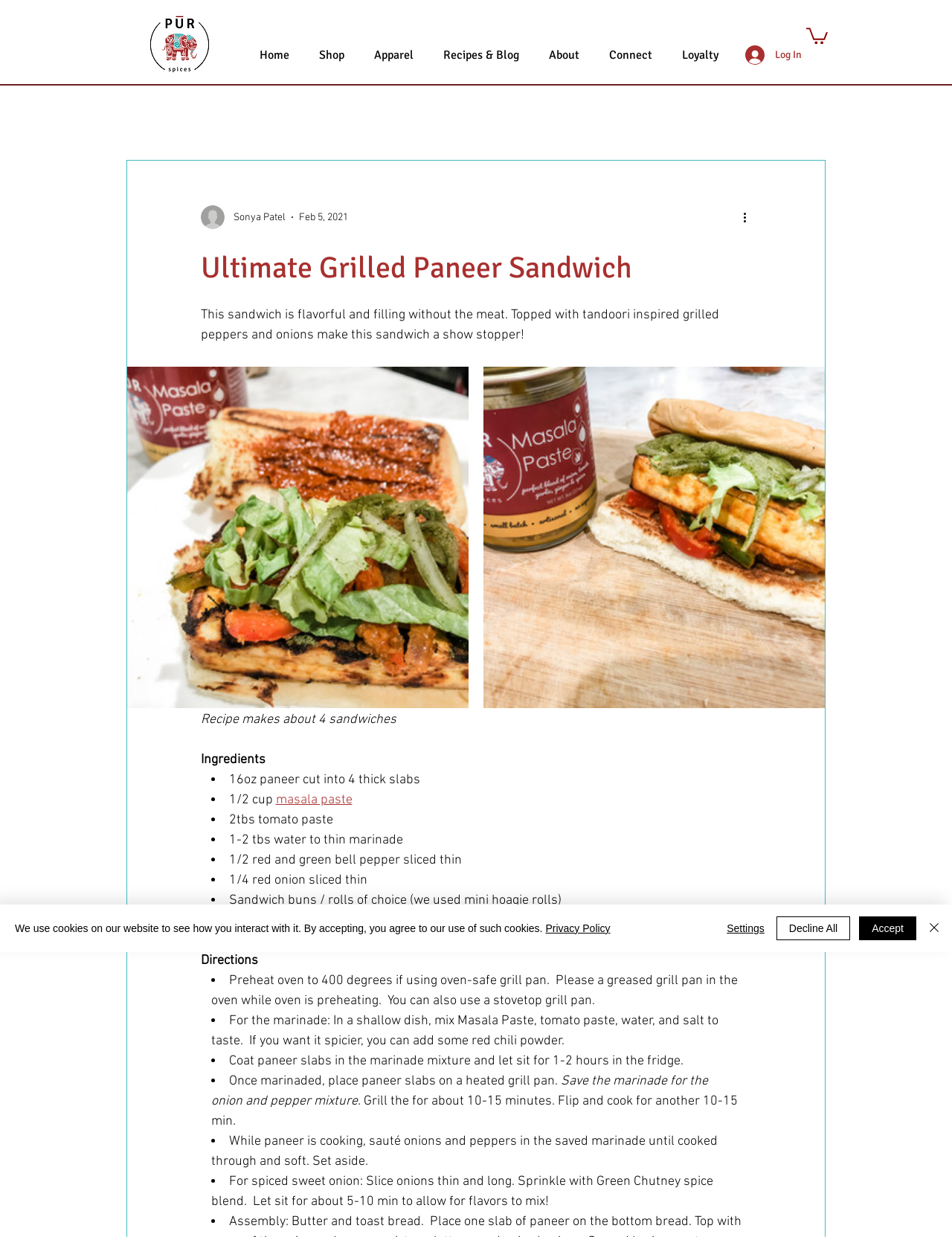Answer the following query with a single word or phrase:
What is the purpose of the marinade?

To coat paneer slabs